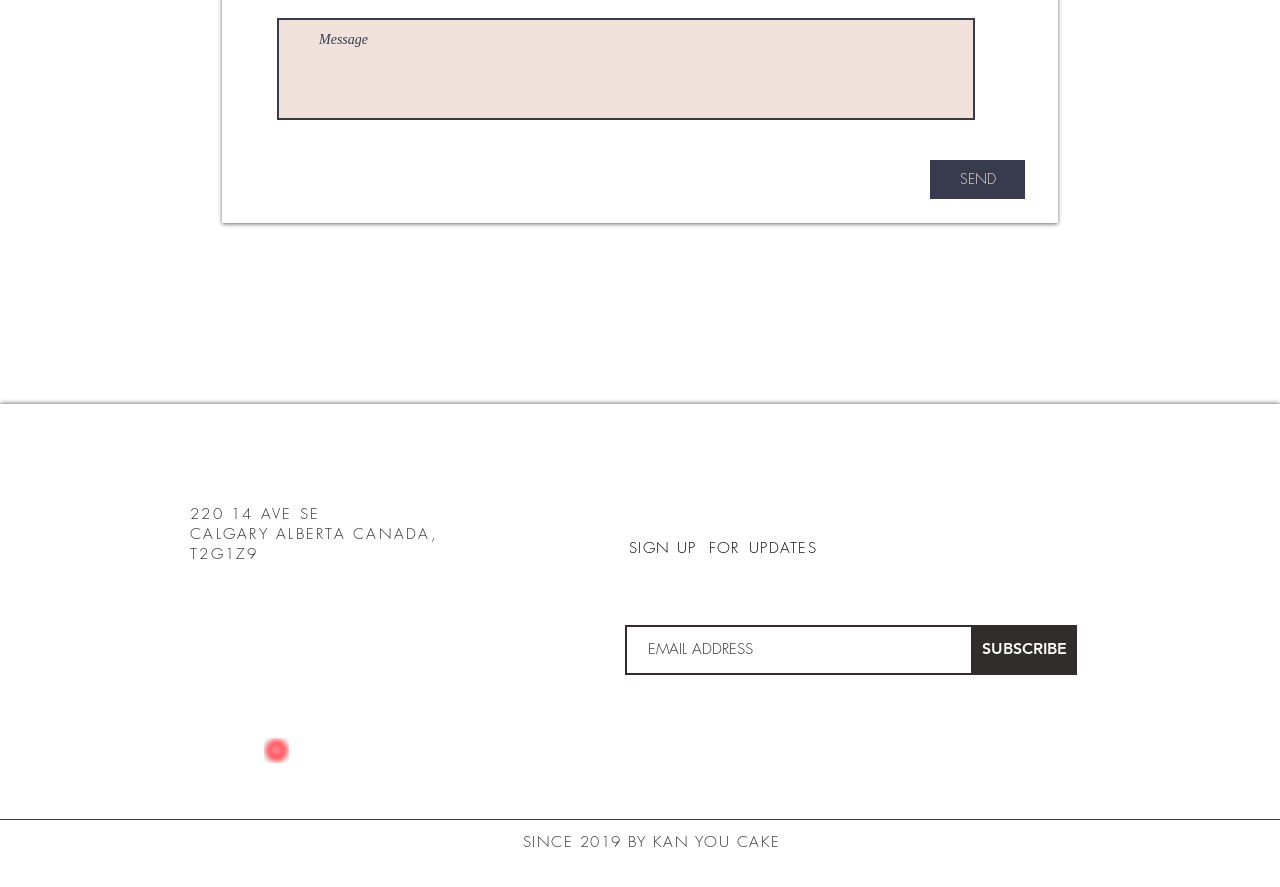What is the purpose of the textbox with the label 'EMAIL ADDRESS'?
Please provide a comprehensive answer based on the details in the screenshot.

I inferred the purpose of the textbox by looking at its label, which is 'EMAIL ADDRESS', and its location near the 'SUBSCRIBE' button. It is likely used to enter an email address to subscribe to updates.